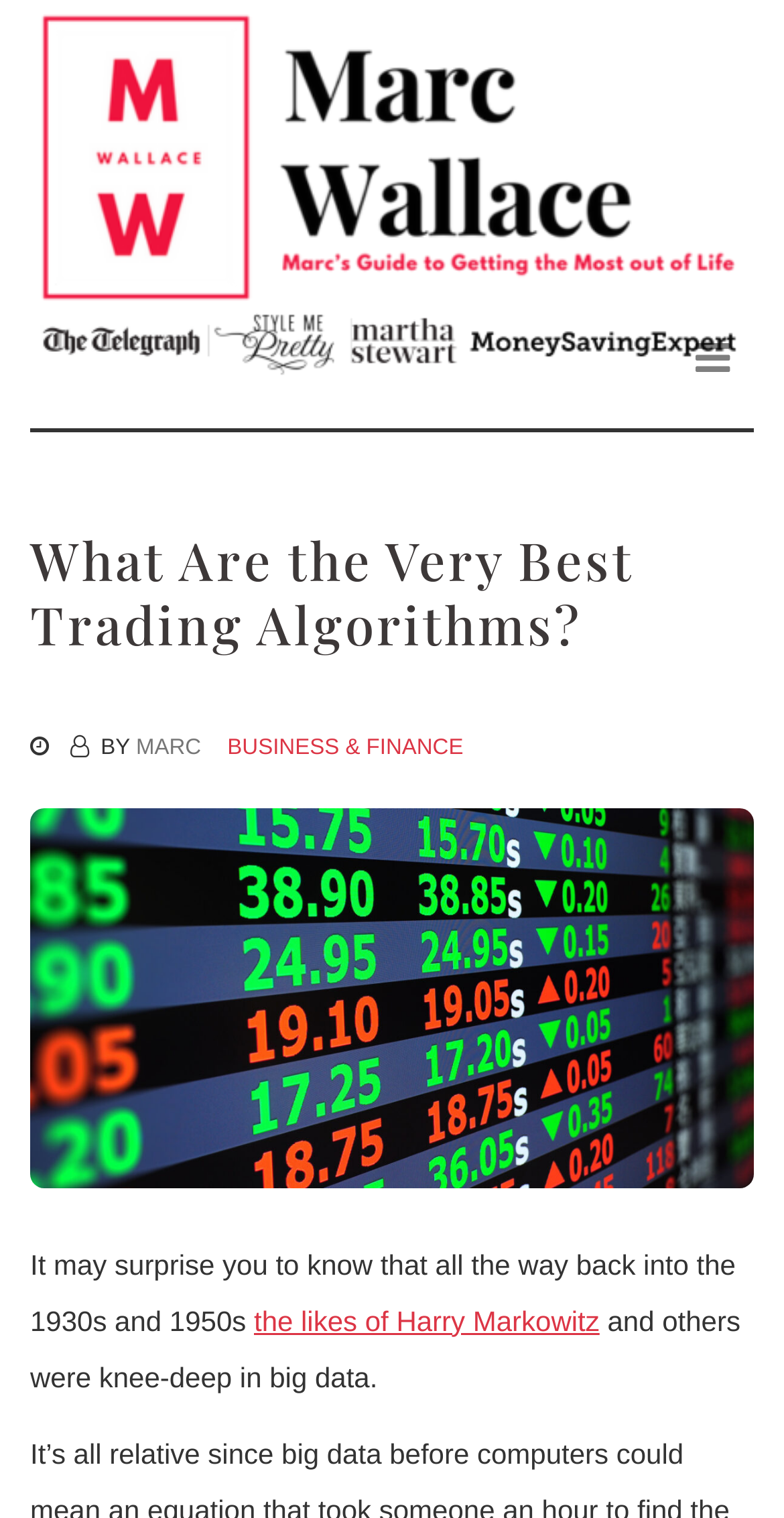Your task is to extract the text of the main heading from the webpage.

Marc Wallace's Blog